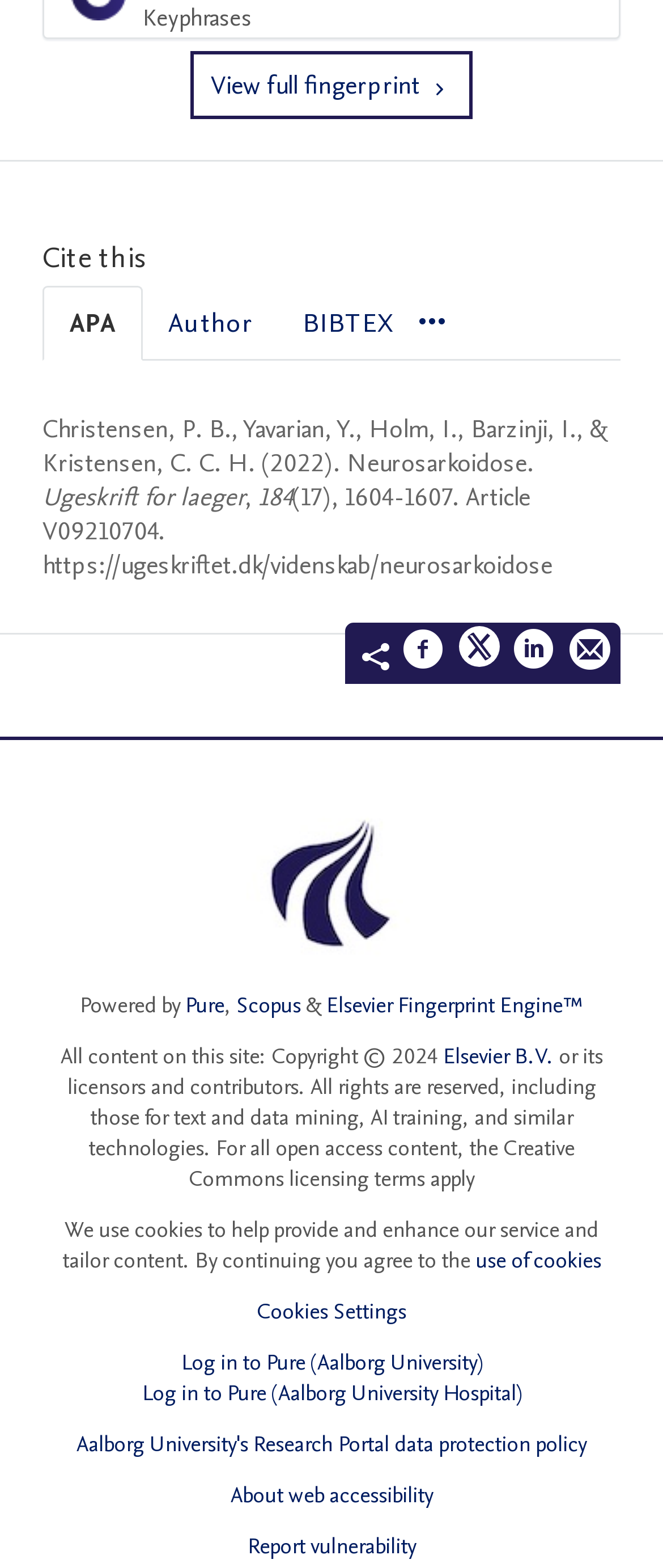Identify the coordinates of the bounding box for the element that must be clicked to accomplish the instruction: "Log in to Pure (Aalborg University)".

[0.273, 0.859, 0.727, 0.878]